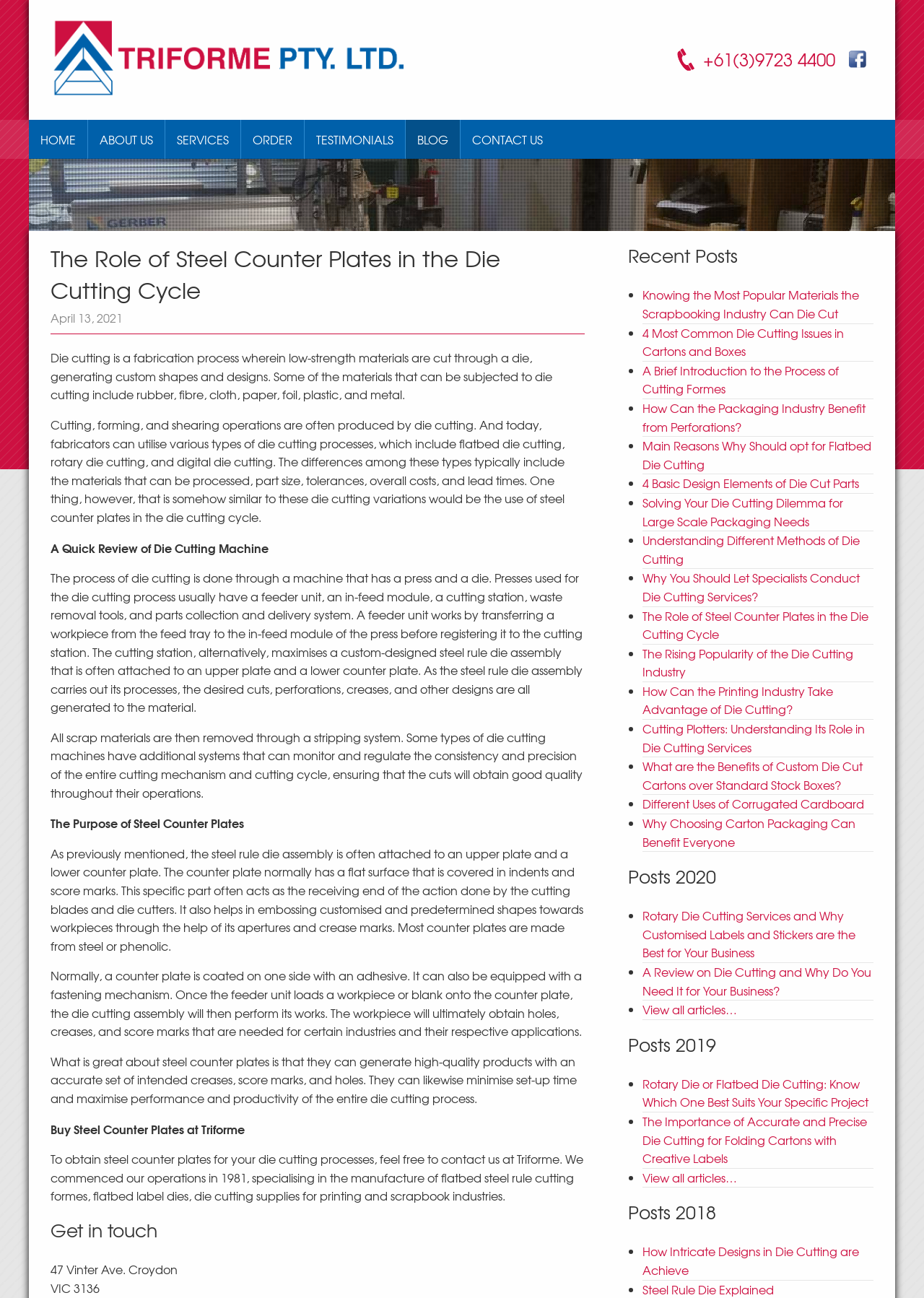Please identify the bounding box coordinates of the area that needs to be clicked to follow this instruction: "View the 'TESTIMONIALS' page".

[0.329, 0.092, 0.438, 0.123]